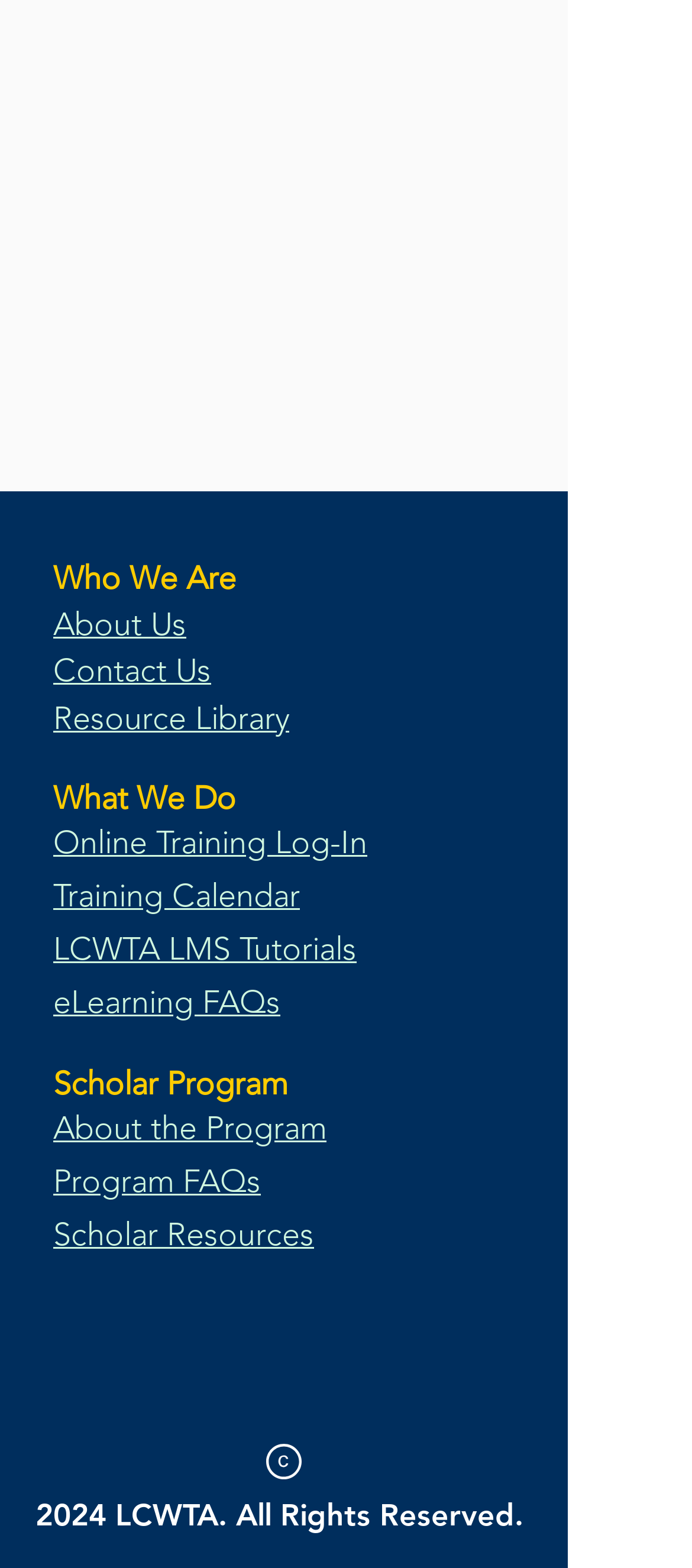Please identify the bounding box coordinates of where to click in order to follow the instruction: "Go to Resource Library".

[0.077, 0.445, 0.418, 0.471]